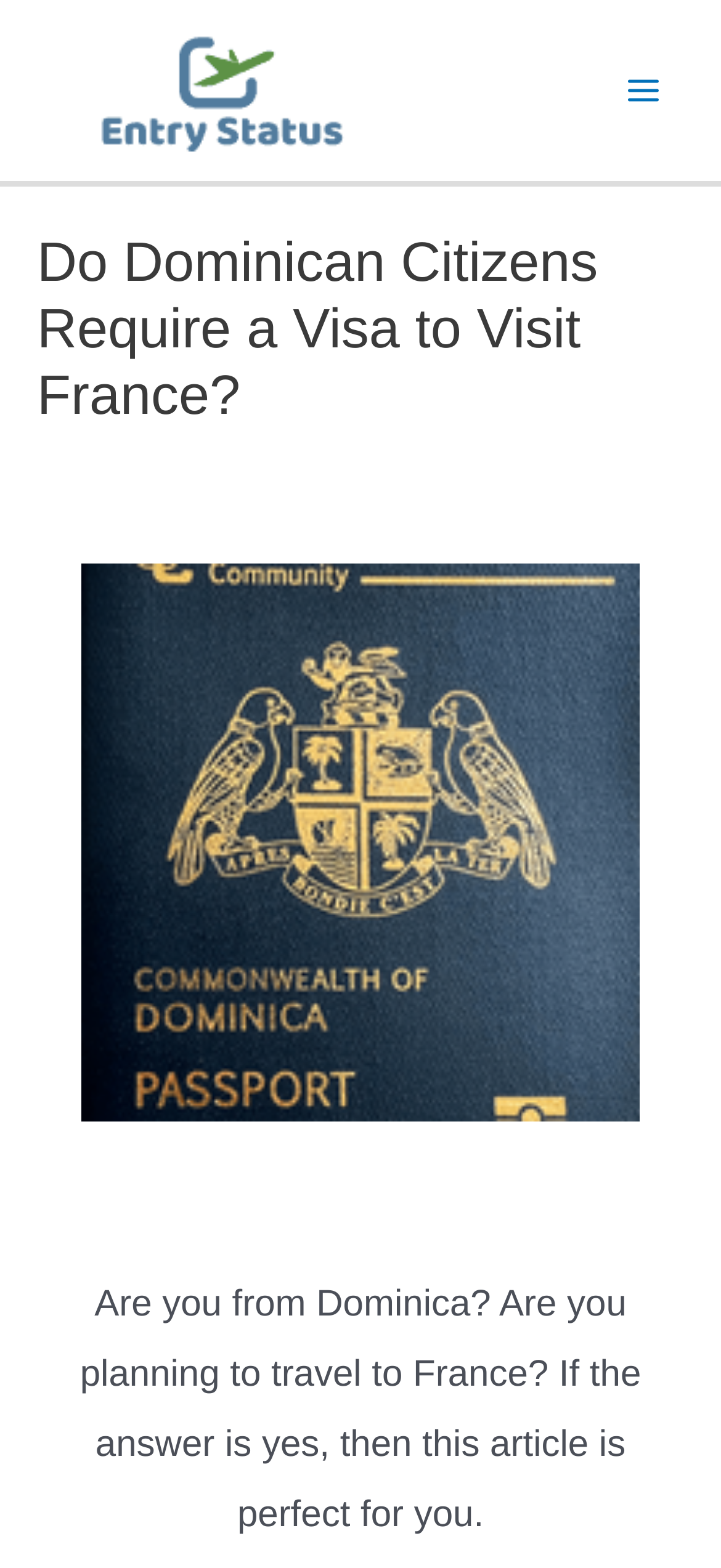For the element described, predict the bounding box coordinates as (top-left x, top-left y, bottom-right x, bottom-right y). All values should be between 0 and 1. Element description: alt="Entry Status Logo"

[0.051, 0.047, 0.564, 0.067]